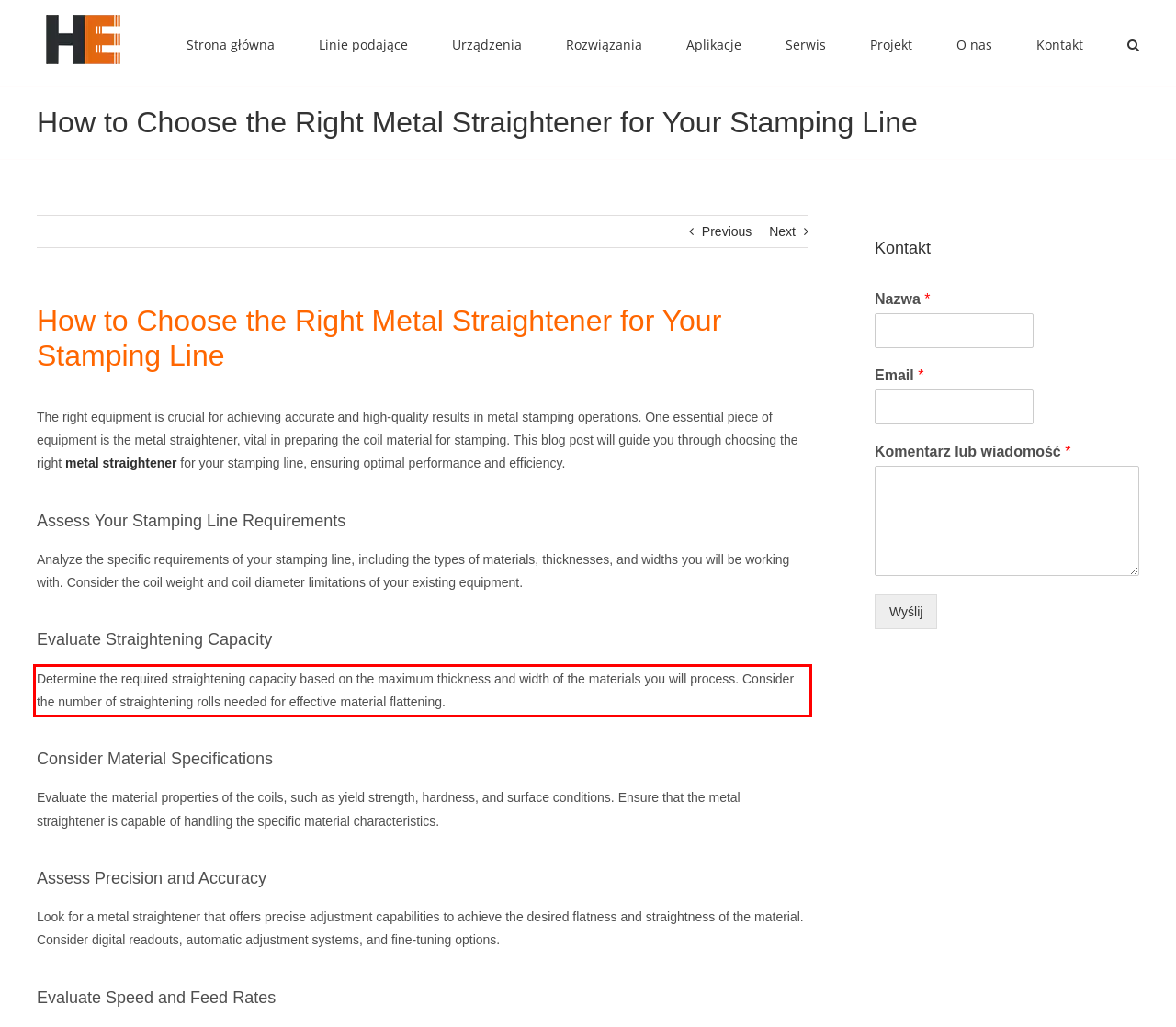You are looking at a screenshot of a webpage with a red rectangle bounding box. Use OCR to identify and extract the text content found inside this red bounding box.

Determine the required straightening capacity based on the maximum thickness and width of the materials you will process. Consider the number of straightening rolls needed for effective material flattening.